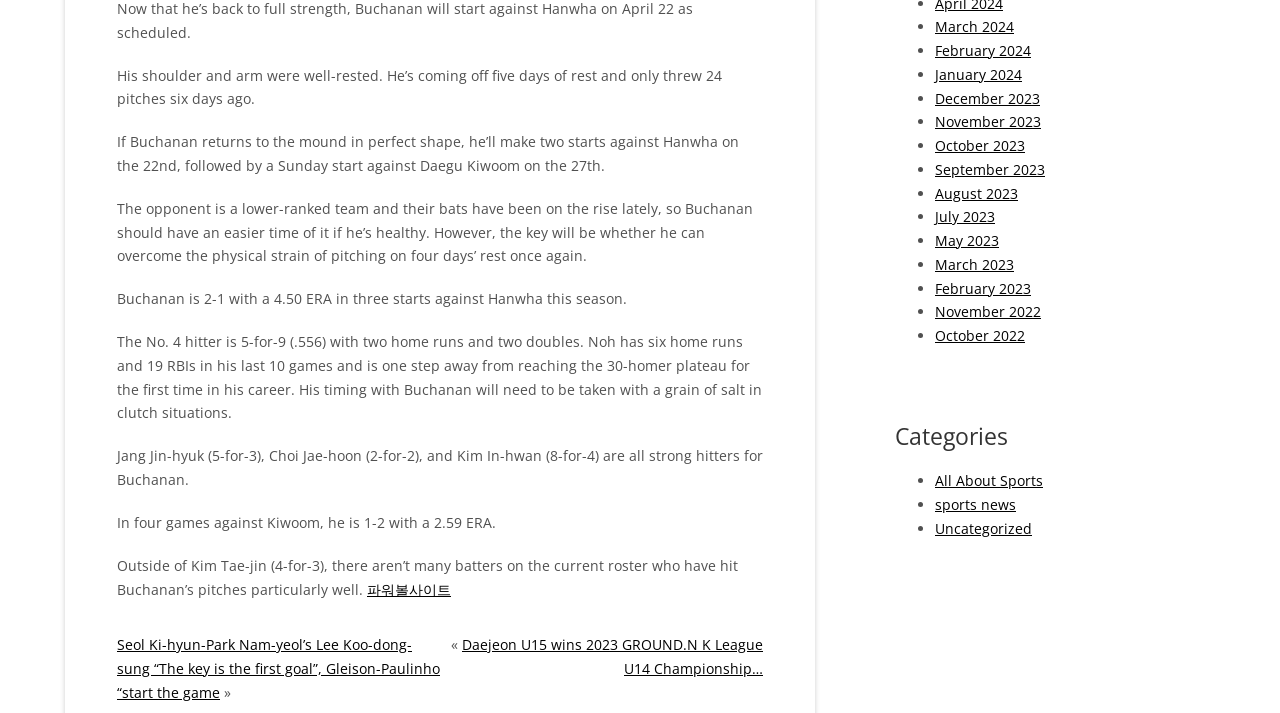Please reply to the following question with a single word or a short phrase:
What is Buchanan's ERA in three starts against Hanwha this season?

4.50